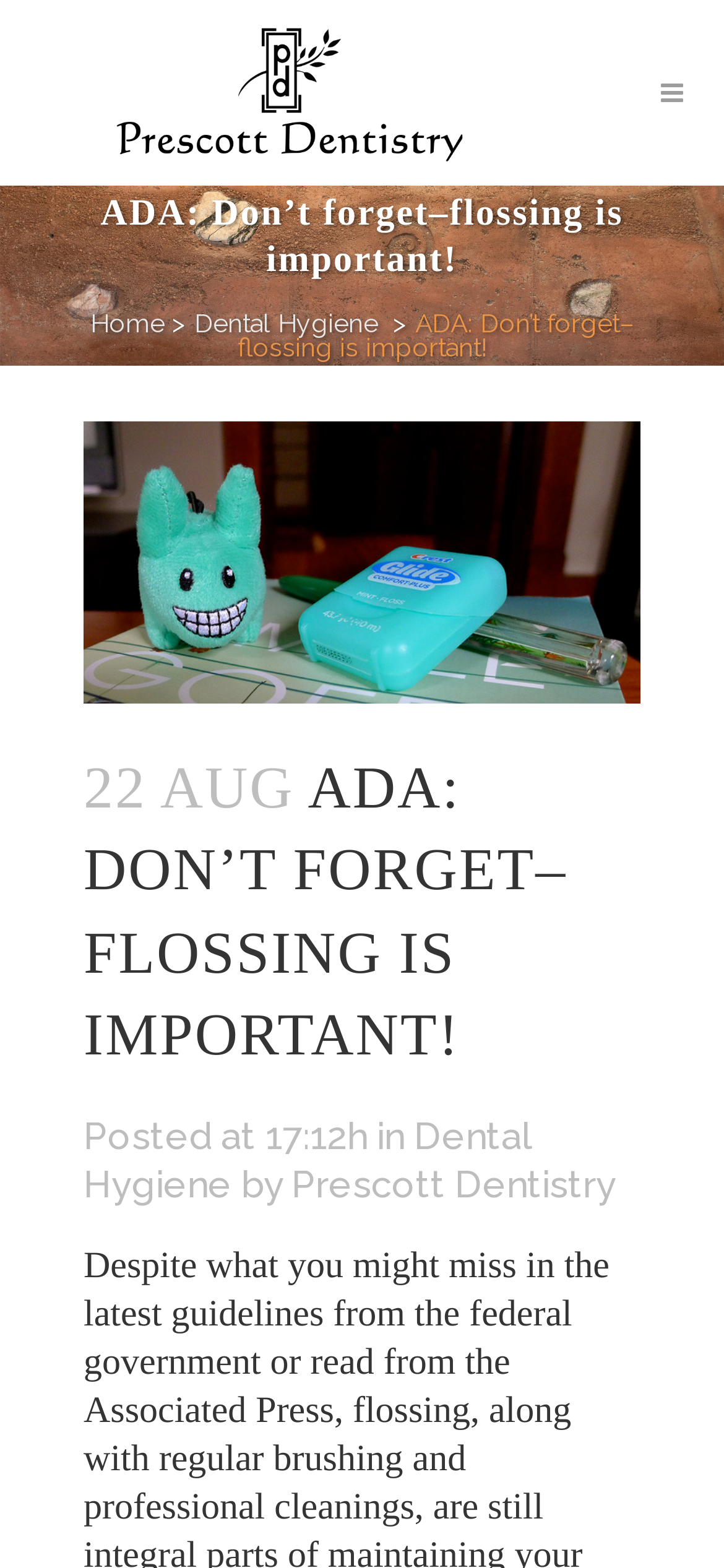Based on the element description alt="Logo", identify the bounding box of the UI element in the given webpage screenshot. The coordinates should be in the format (top-left x, top-left y, bottom-right x, bottom-right y) and must be between 0 and 1.

[0.153, 0.012, 0.649, 0.107]